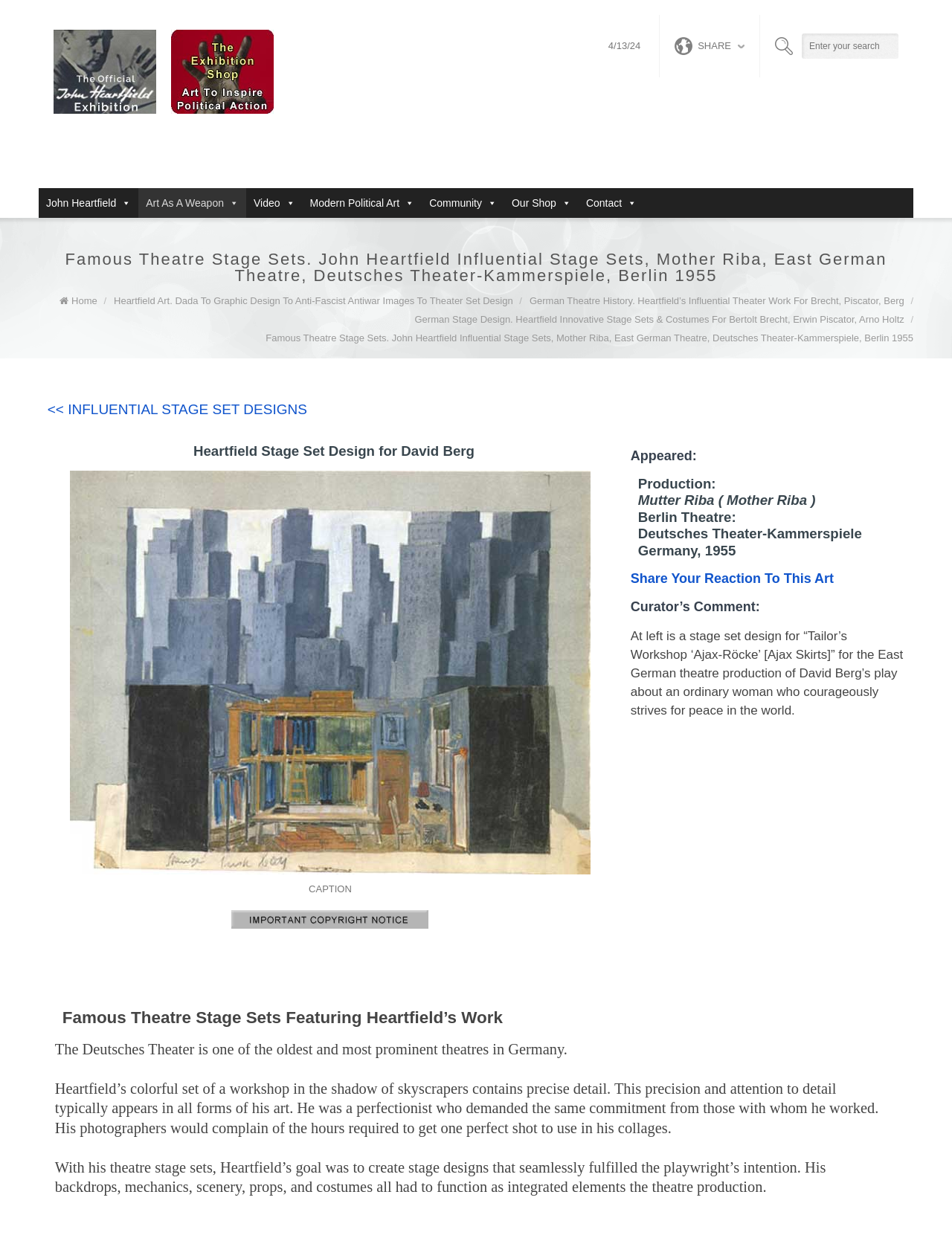What is the name of the theatre mentioned in the webpage?
Using the image as a reference, give a one-word or short phrase answer.

Deutsches Theater-Kammerspiele